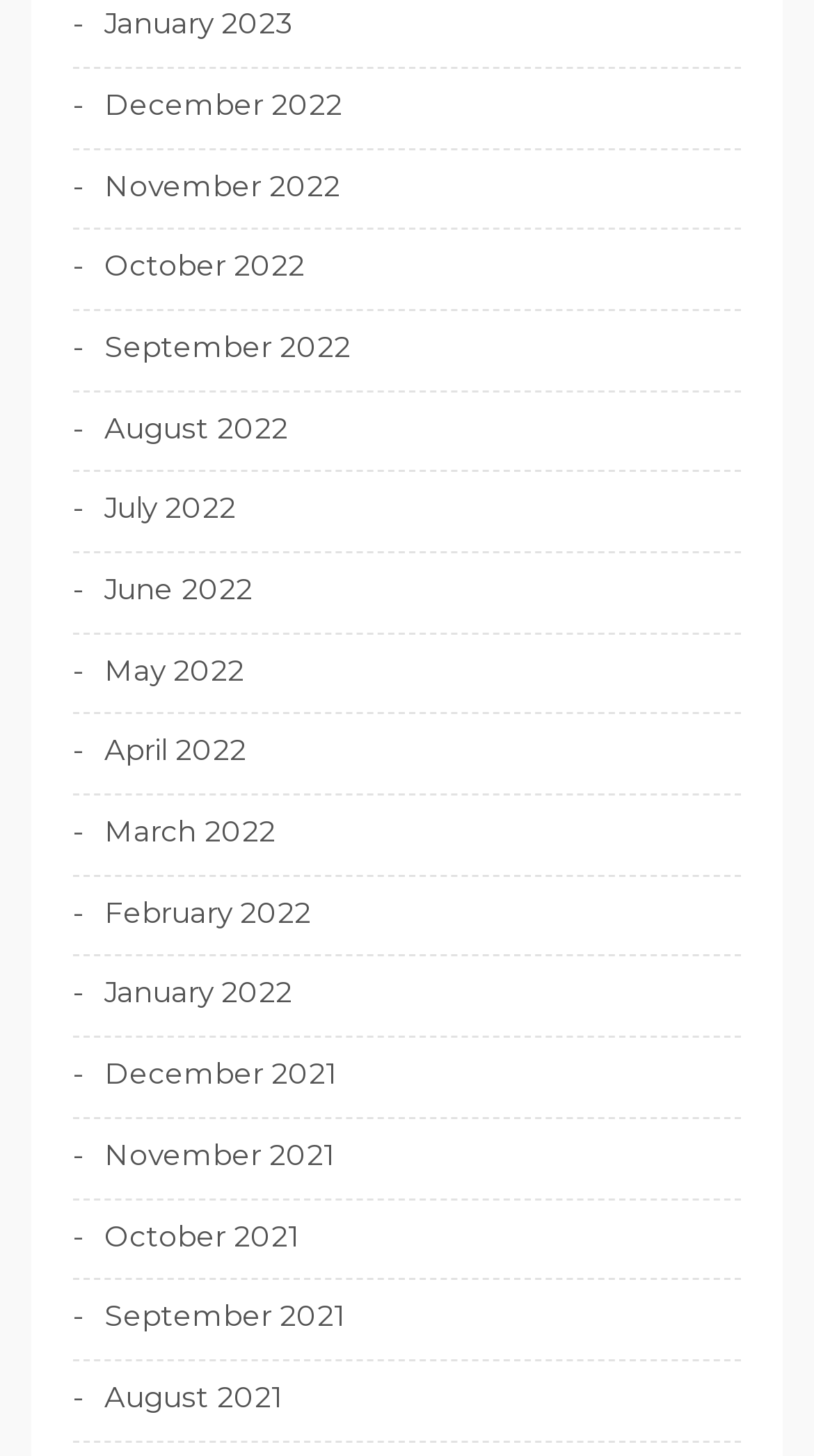Please locate the bounding box coordinates of the element that needs to be clicked to achieve the following instruction: "view December 2022". The coordinates should be four float numbers between 0 and 1, i.e., [left, top, right, bottom].

[0.09, 0.057, 0.421, 0.087]